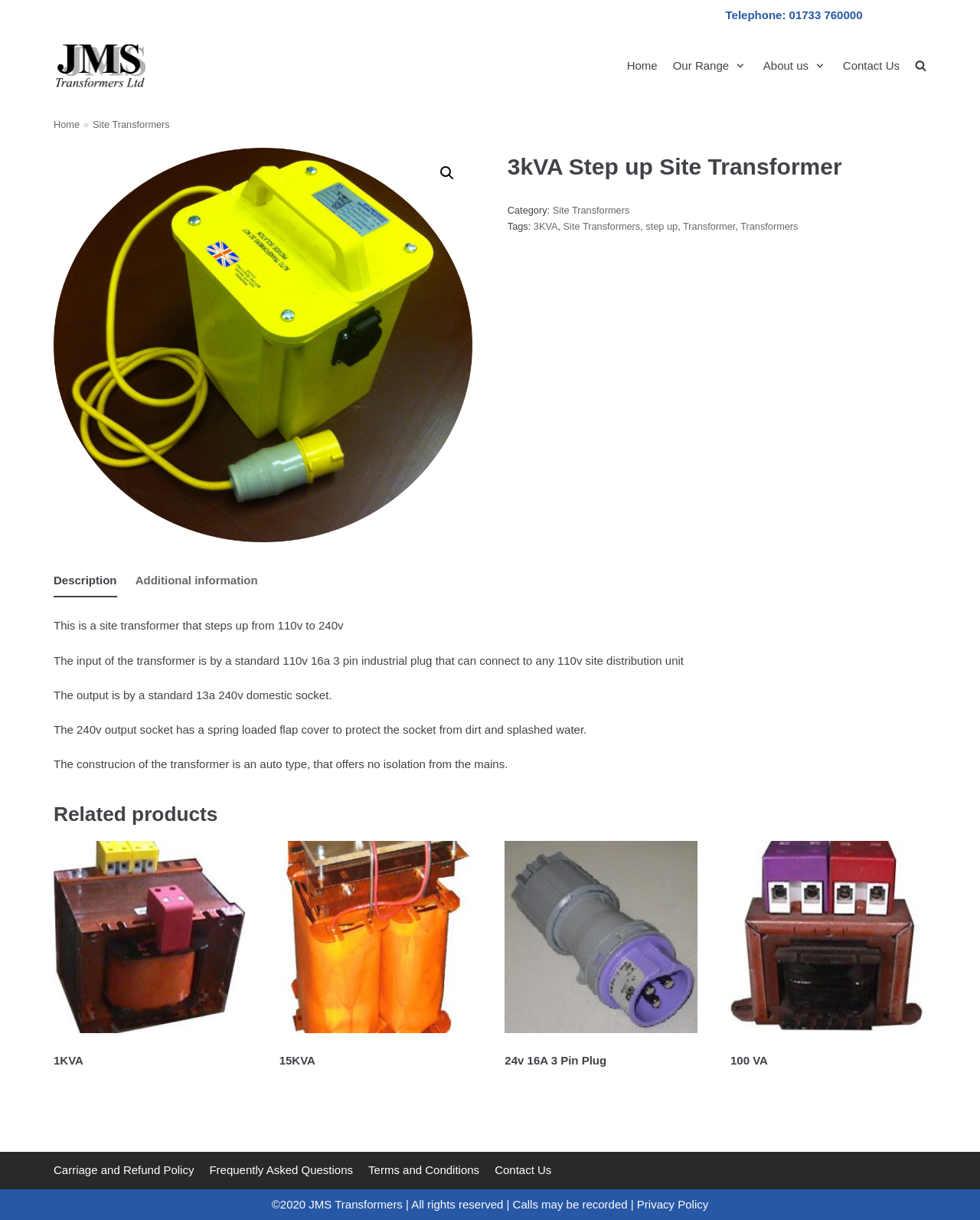Can you specify the bounding box coordinates for the region that should be clicked to fulfill this instruction: "Visit the Blog page".

None